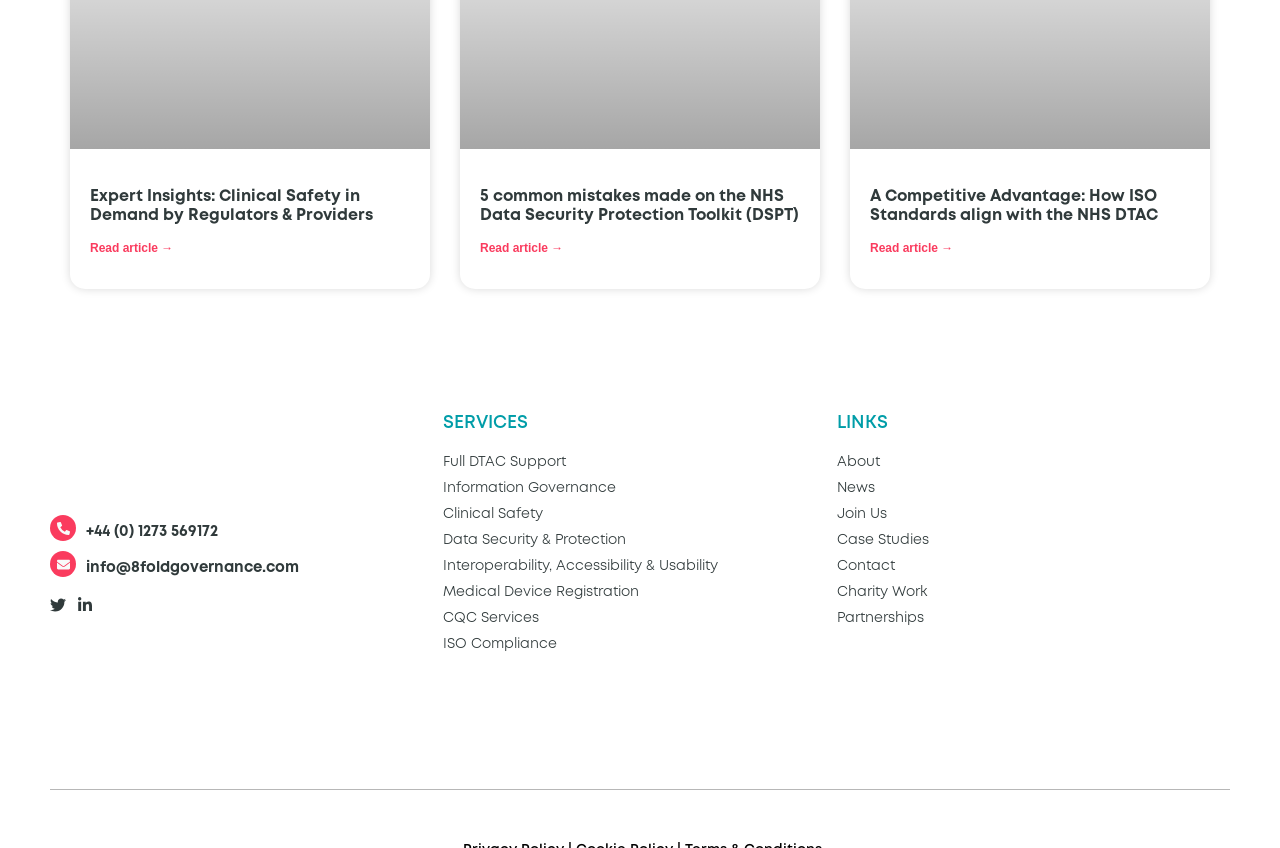Please locate the bounding box coordinates of the element that needs to be clicked to achieve the following instruction: "Learn more about Information Governance". The coordinates should be four float numbers between 0 and 1, i.e., [left, top, right, bottom].

[0.346, 0.564, 0.654, 0.589]